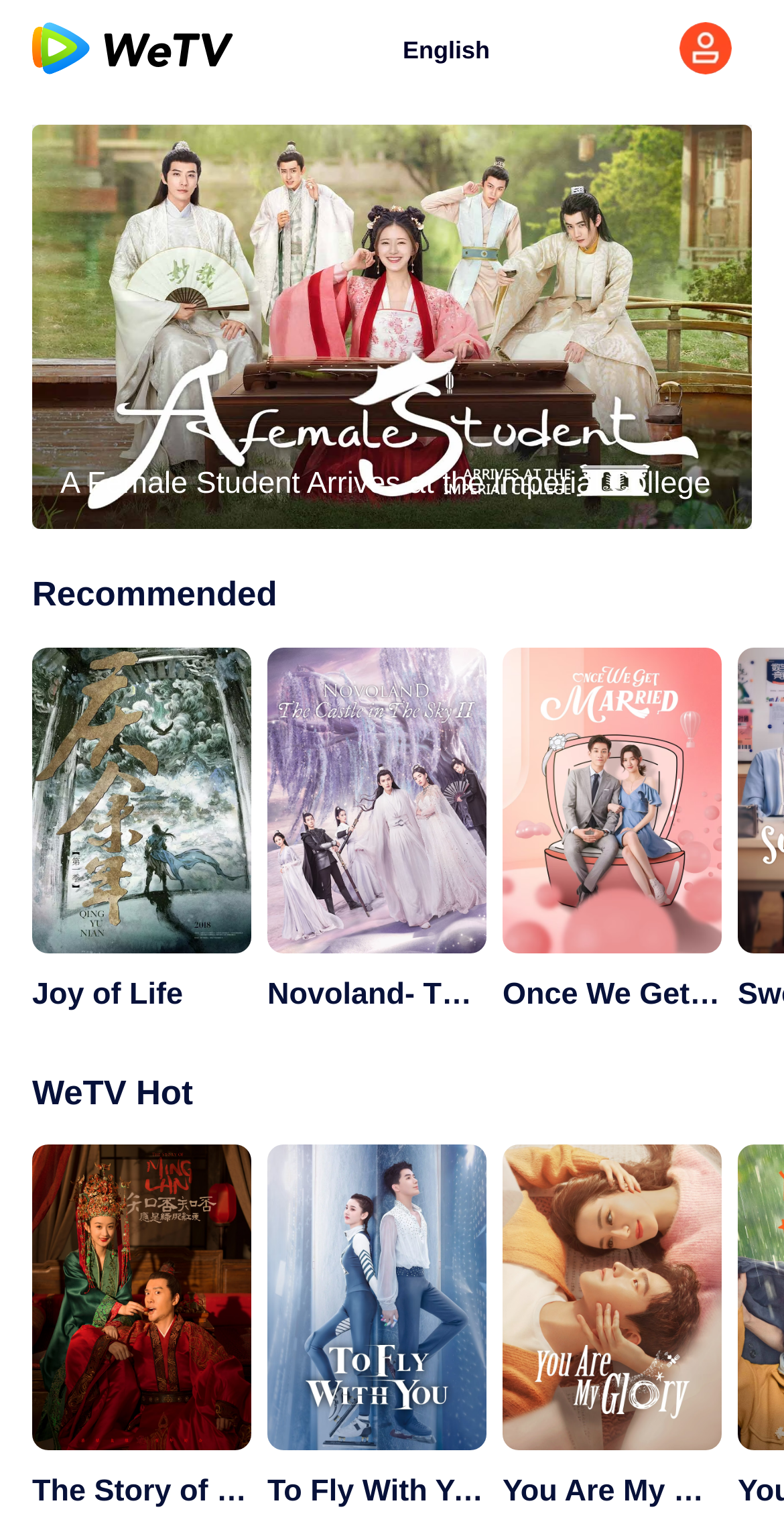Generate a thorough caption detailing the webpage content.

The webpage appears to be a video streaming platform, showcasing various TV shows and dramas. At the top left corner, there is a small logo image, accompanied by a "English" text label. On the top right corner, there is another small image. 

Below these top elements, a large banner image occupies most of the width, depicting a scene of "A Female Student Arrives at the Imperial College". 

Underneath the banner, there is a "Recommended" heading, followed by a row of three images, each representing a different TV show: "Joy of Life", "Novoland- The Castle in the Sky S2", and "Once We Get Married". 

Further down, there is another heading, "WeTV Hot", followed by another row of three images, each representing a different TV show: "The Story of Ming Lan", "To Fly With You", and "You Are My Glory".